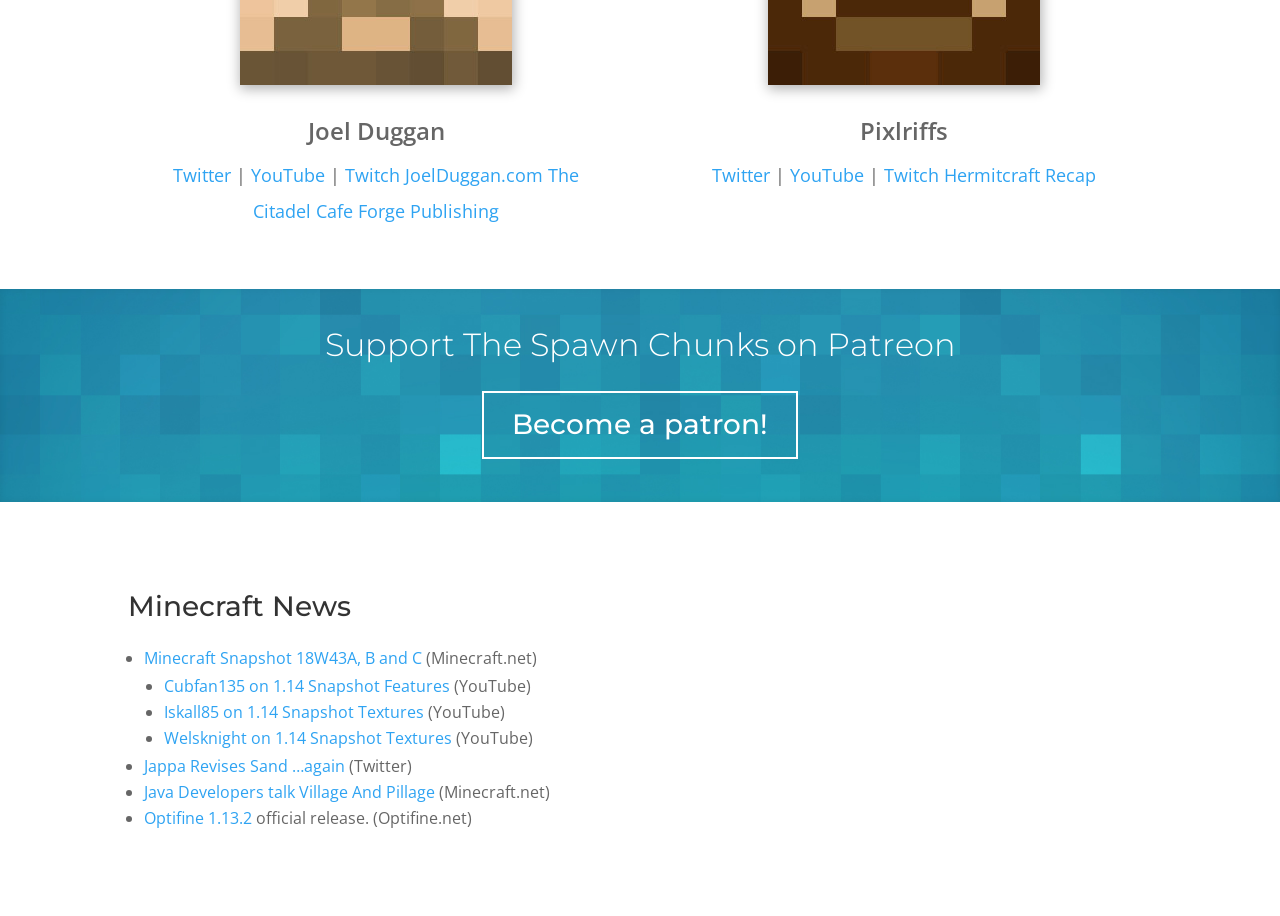What is the name of the person on this webpage?
Please provide a single word or phrase as your answer based on the screenshot.

Joel Duggan